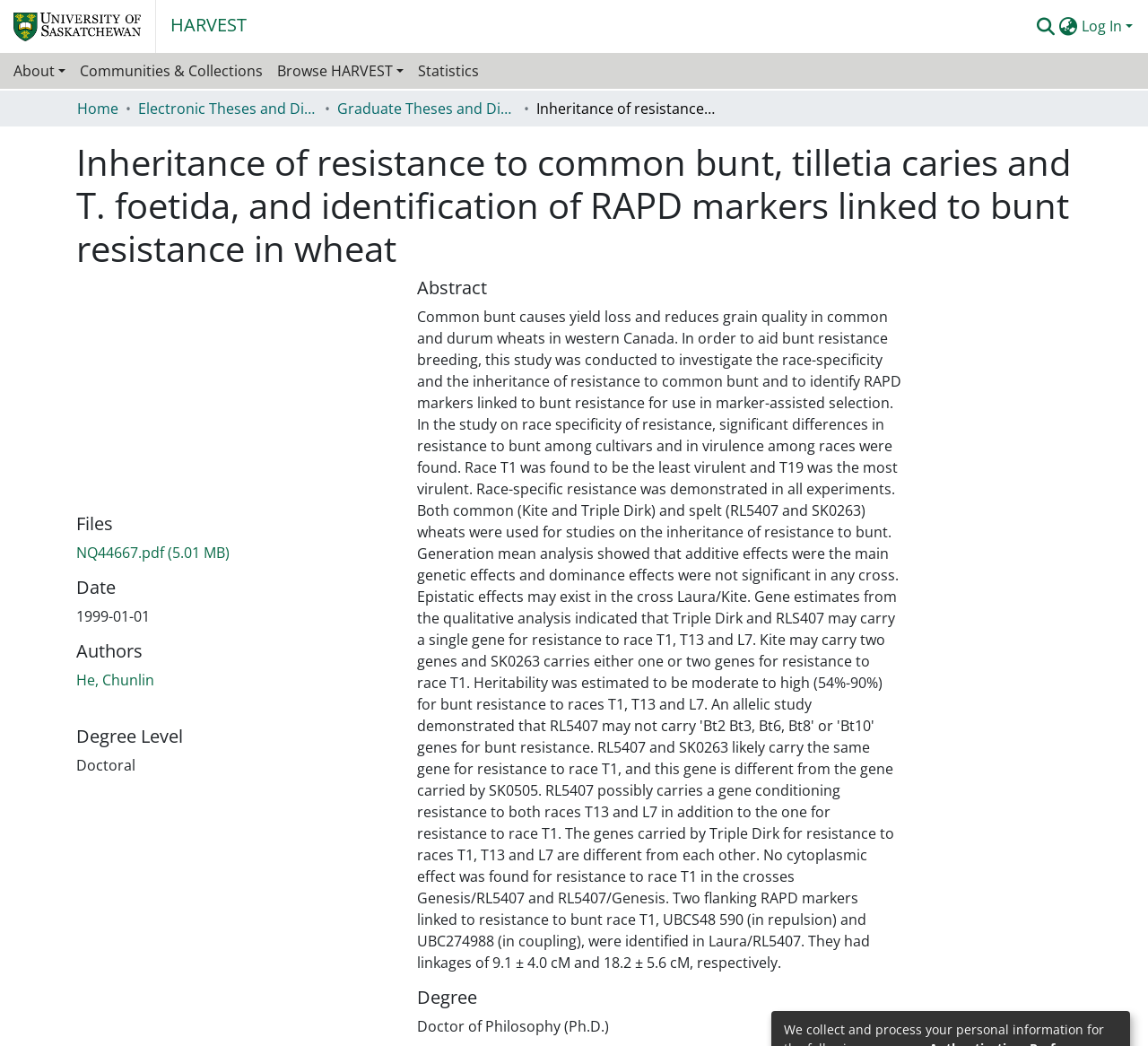Give the bounding box coordinates for this UI element: "HARVEST". The coordinates should be four float numbers between 0 and 1, arranged as [left, top, right, bottom].

[0.148, 0.007, 0.215, 0.041]